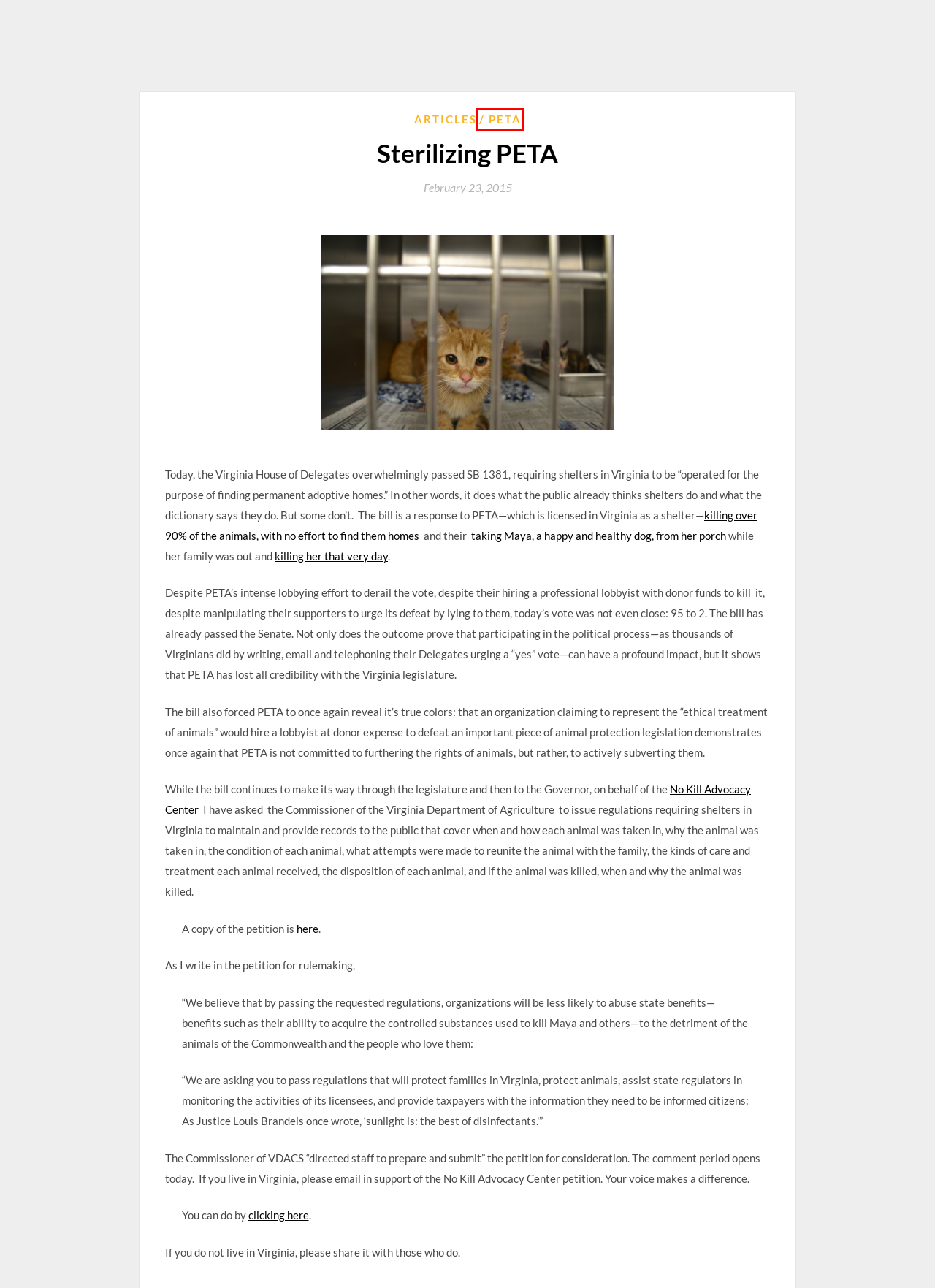Consider the screenshot of a webpage with a red bounding box and select the webpage description that best describes the new page that appears after clicking the element inside the red box. Here are the candidates:
A. A No Kill Puerto Rico – Nathan J. Winograd
B. No Kill – Nathan J. Winograd
C. SimpleBlogily | Premium WordPress Theme
D. Articles – Nathan J. Winograd
E. The No Kill Advocacy Center
F. PETA – Nathan J. Winograd
G. Ingrid Newkirk – Nathan J. Winograd
H. PETA’s Carnage Continues in 2014 – Nathan J. Winograd

F